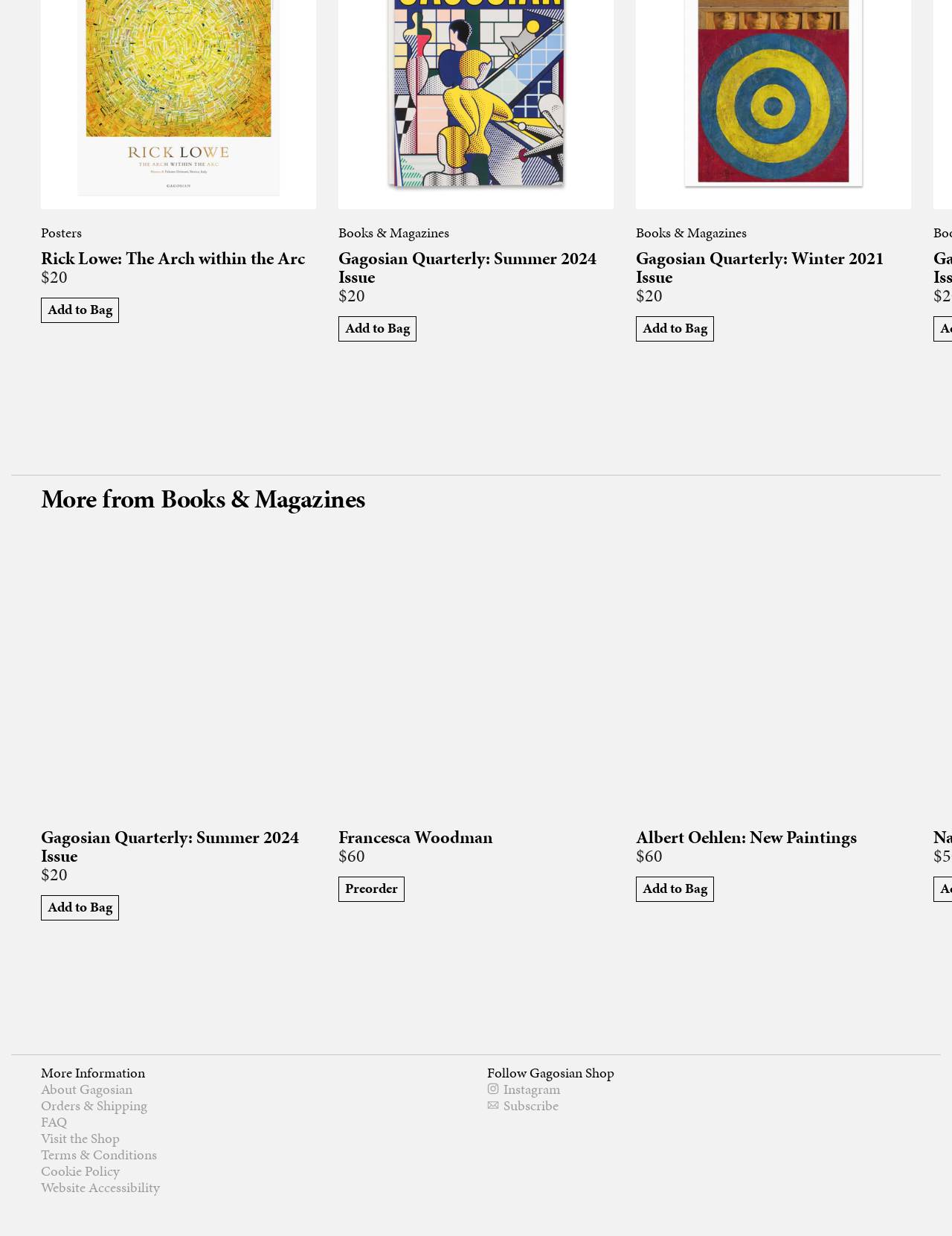What is the category of the Rick Lowe: The Arch within the Arc product?
Please ensure your answer is as detailed and informative as possible.

I found the category of the Rick Lowe: The Arch within the Arc product by looking at the top section of the product information, where it says 'Posters'.